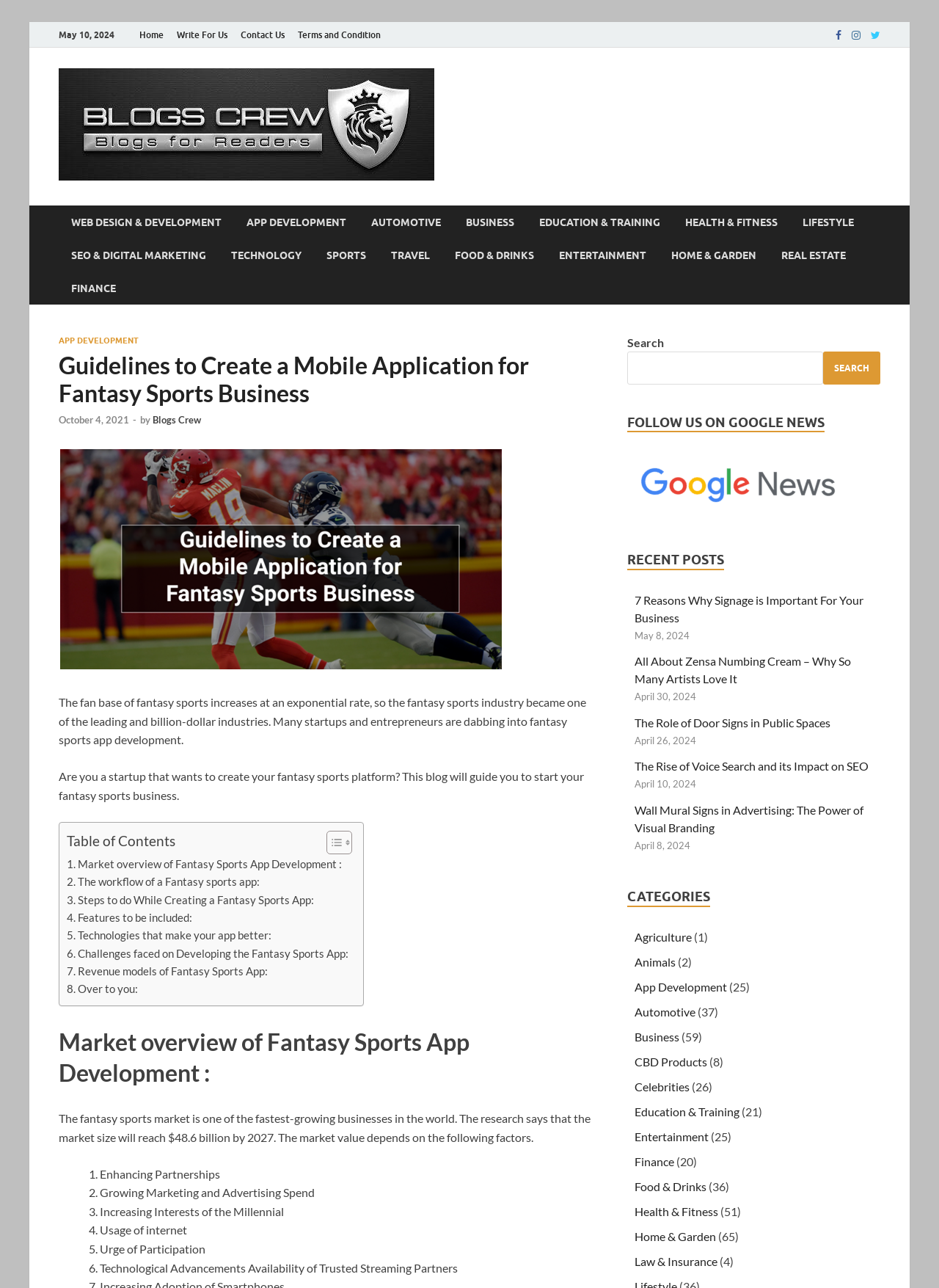Extract the main headline from the webpage and generate its text.

Guidelines to Create a Mobile Application for Fantasy Sports Business